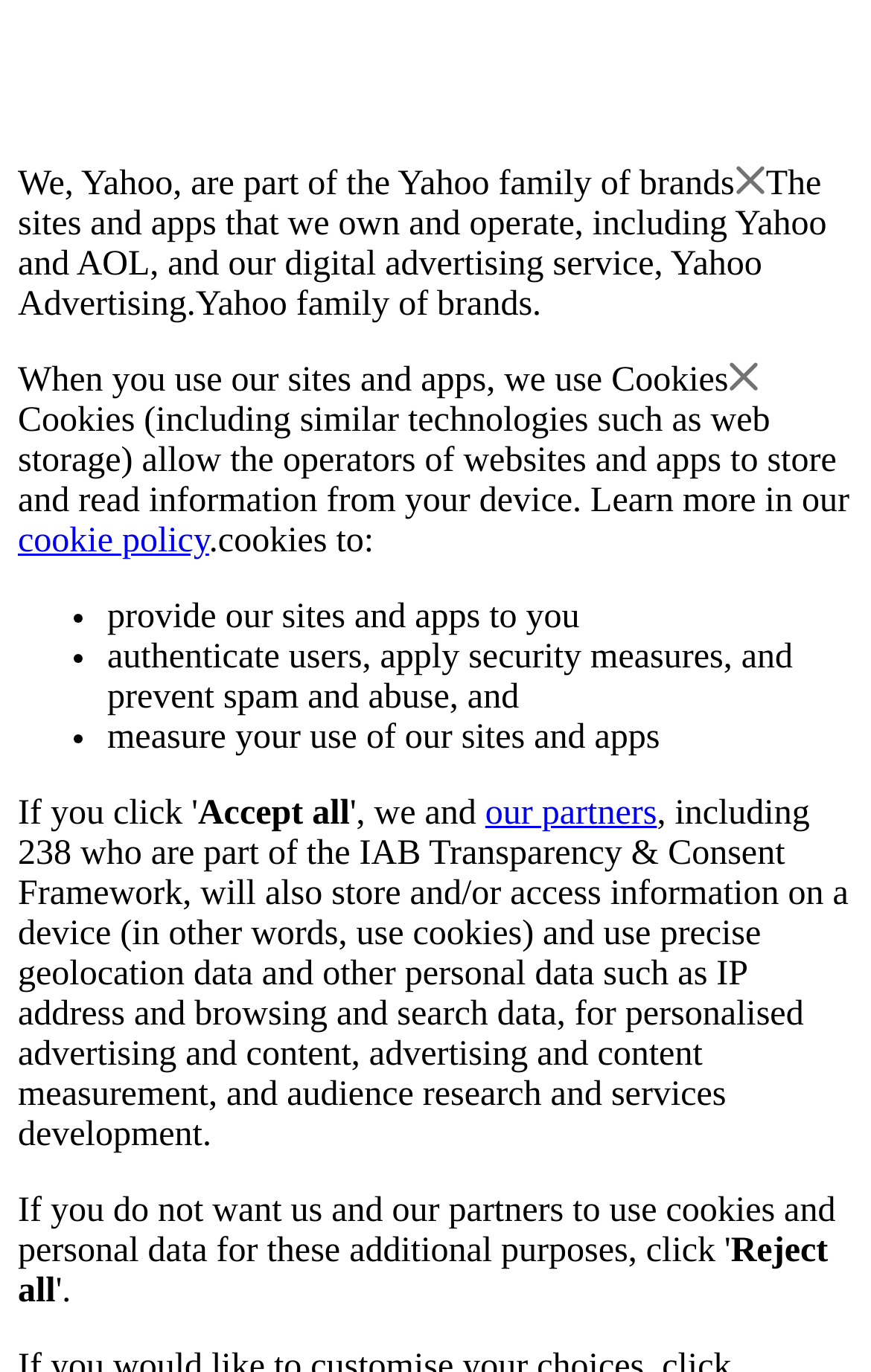Provide a comprehensive caption for the webpage.

The webpage appears to be a privacy policy or consent page for Yahoo. At the top, there is a brief introduction stating that Yahoo is part of the Yahoo family of brands. Below this, there is a paragraph explaining that Yahoo owns and operates various sites and apps, including Yahoo and AOL, and provides digital advertising services.

The main content of the page is divided into sections, with the first section explaining how Yahoo uses cookies when users access their sites and apps. This section includes a link to a cookie policy for more information. 

Below this, there is a list of bullet points explaining the purposes of using cookies, including providing sites and apps, authenticating users, applying security measures, and measuring site usage. 

Further down, there are two buttons, "Accept all" and "Reject all", which likely relate to user consent for cookie usage. Next to the "Accept all" button, there is a link to "our partners", which may provide more information about the companies involved in cookie usage.

The final section of the page explains that Yahoo's partners, including those part of the IAB Transparency & Consent Framework, will also use cookies and other personal data for personalized advertising, content measurement, and audience research.